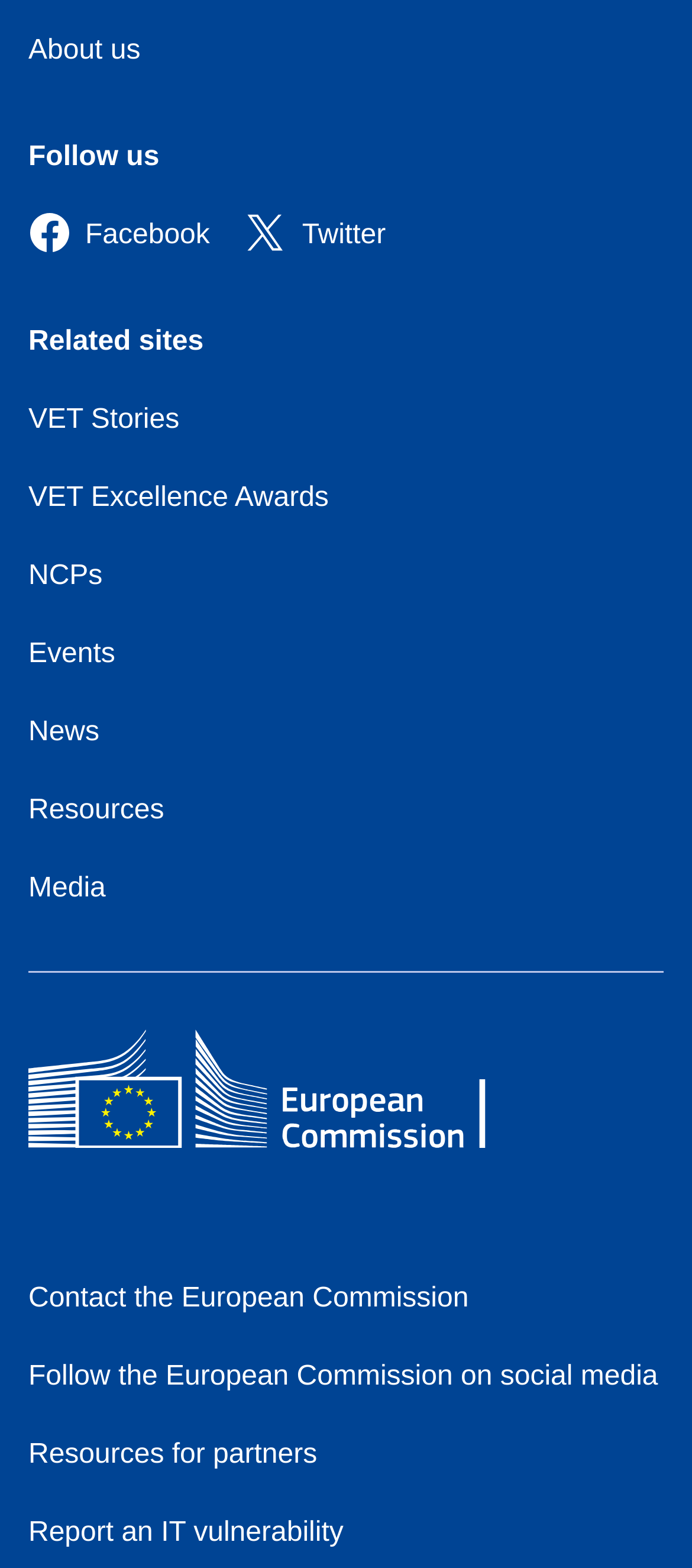Please determine the bounding box coordinates of the clickable area required to carry out the following instruction: "Follow us on Facebook". The coordinates must be four float numbers between 0 and 1, represented as [left, top, right, bottom].

[0.041, 0.14, 0.303, 0.159]